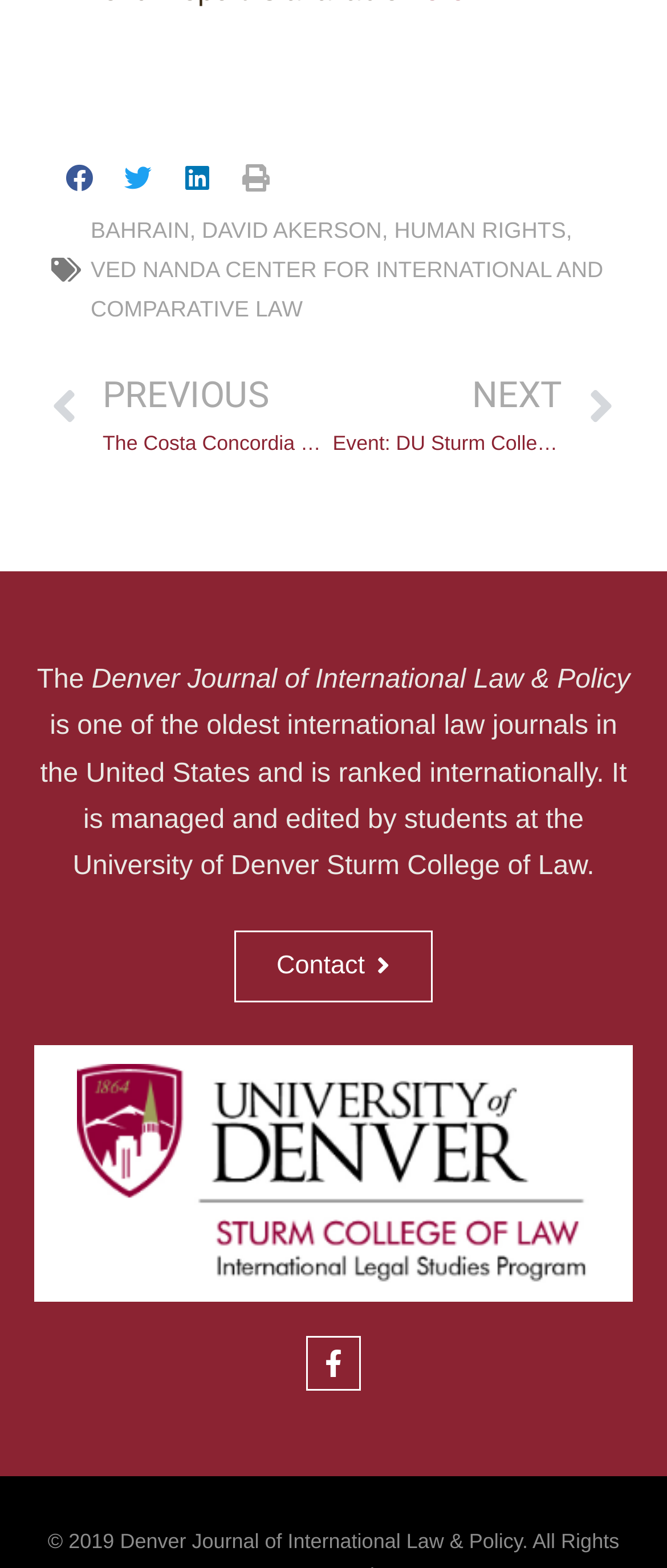Locate the bounding box coordinates of the element I should click to achieve the following instruction: "Visit BAHRAIN page".

[0.136, 0.139, 0.284, 0.155]